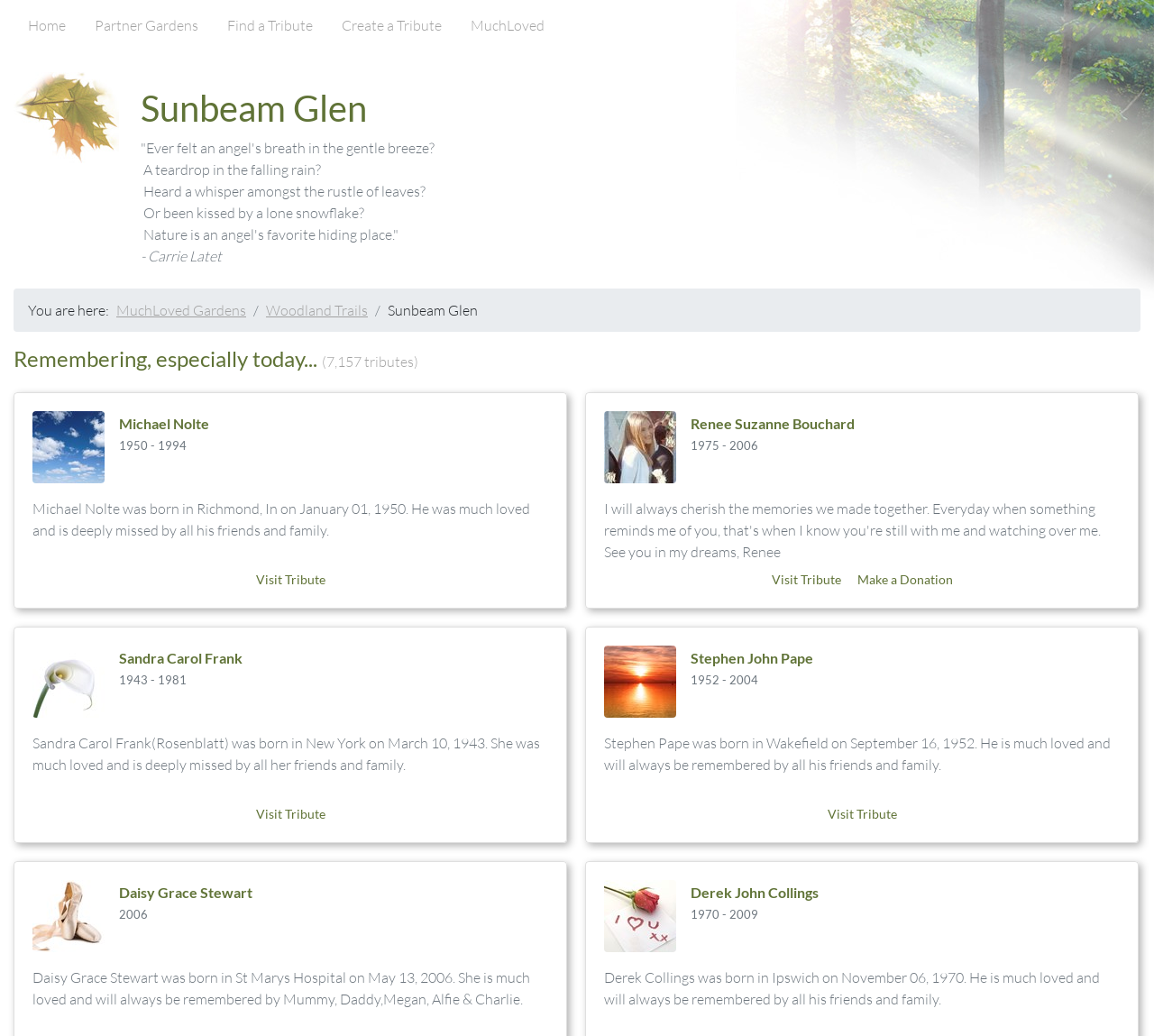How many tributes have a 'Visit Tribute' link?
Please respond to the question thoroughly and include all relevant details.

I counted the number of tributes that have a 'Visit Tribute' link, which are Michael Nolte, Renee Suzanne Bouchard, Sandra Carol Frank, and Stephen John Pape.